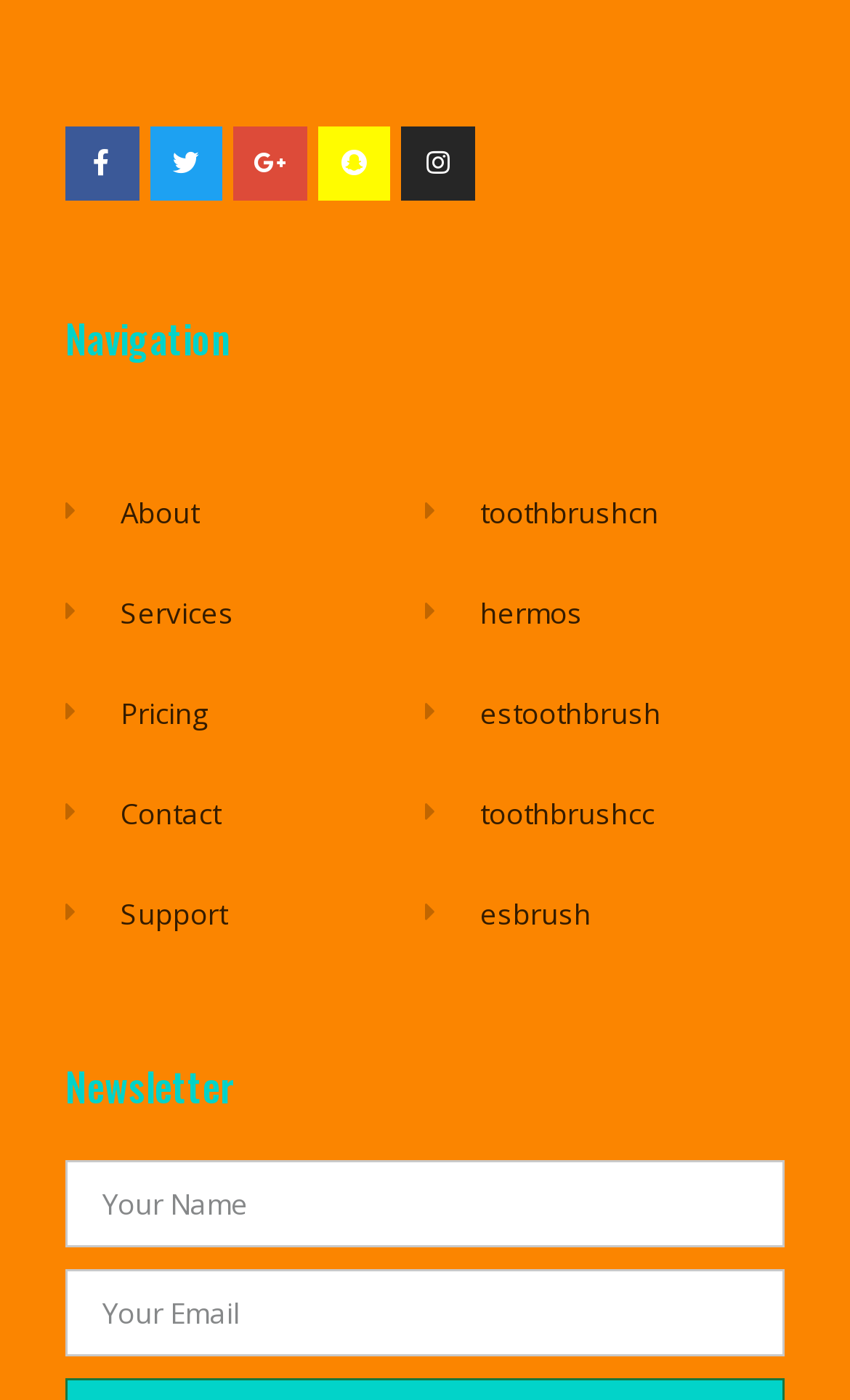Using the provided element description, identify the bounding box coordinates as (top-left x, top-left y, bottom-right x, bottom-right y). Ensure all values are between 0 and 1. Description: parent_node: Name name="form_fields[name]" placeholder="Your Name"

[0.077, 0.828, 0.923, 0.89]